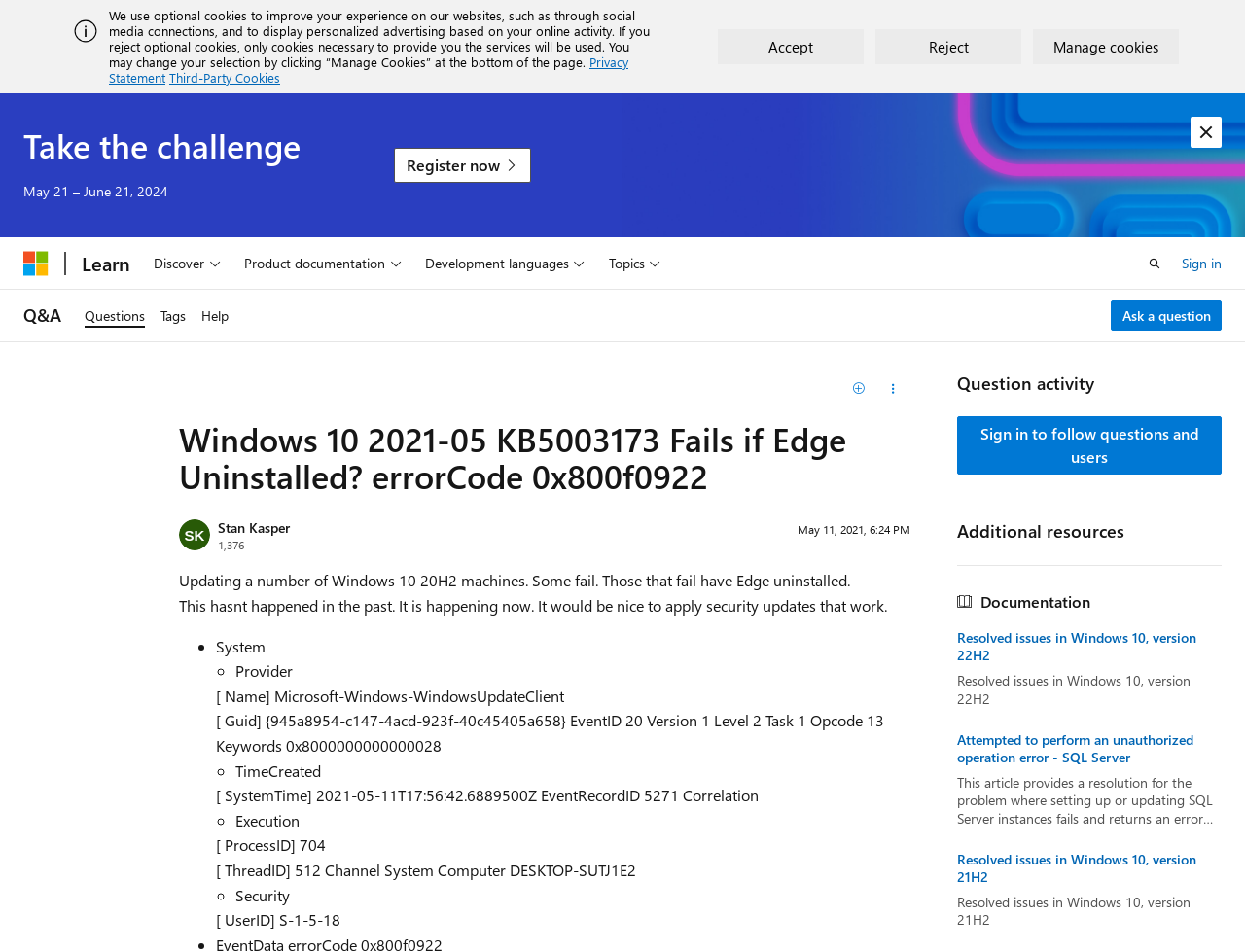Determine the coordinates of the bounding box for the clickable area needed to execute this instruction: "visit Plasticx Blog".

None